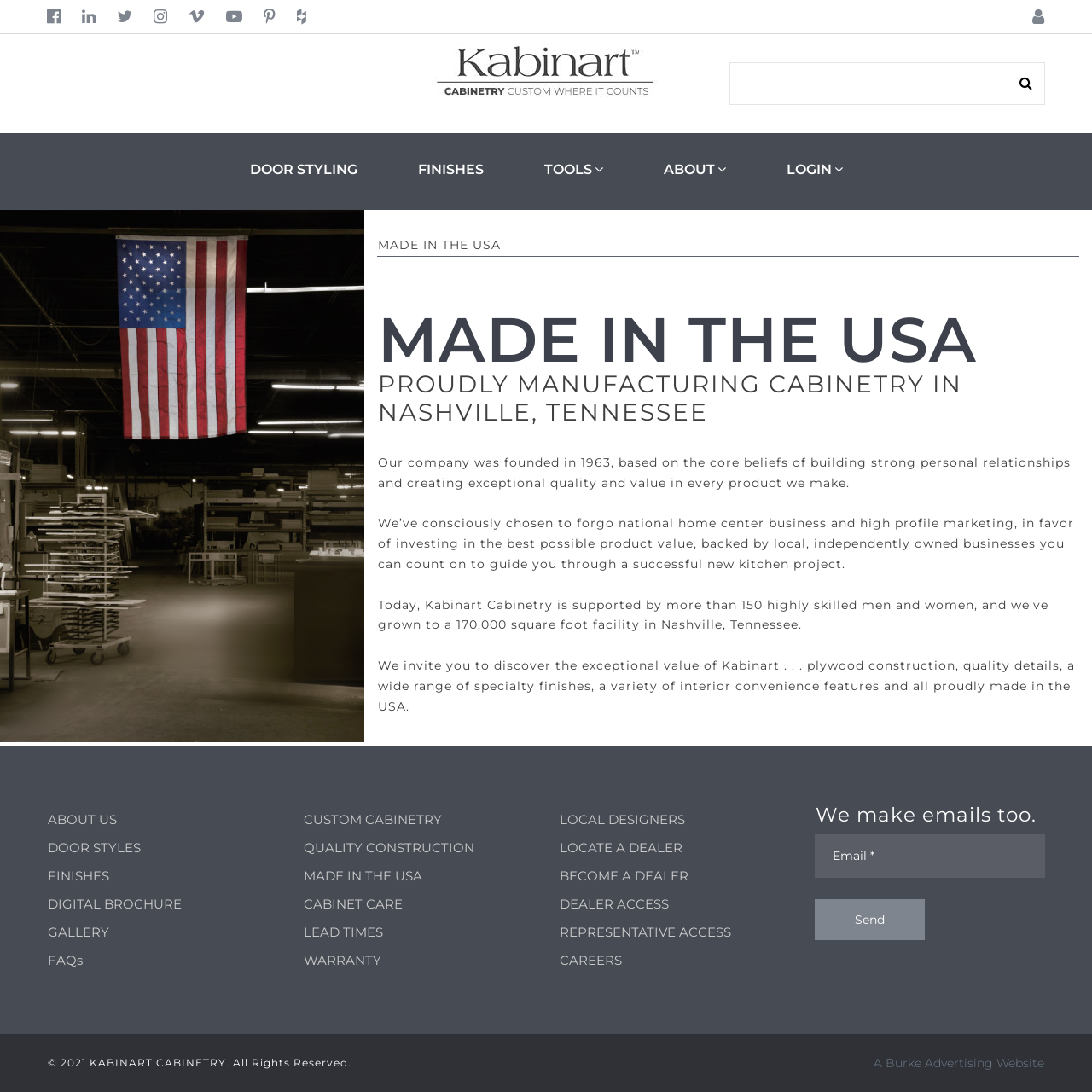How many links are there in the footer section?
Please use the visual content to give a single word or phrase answer.

15